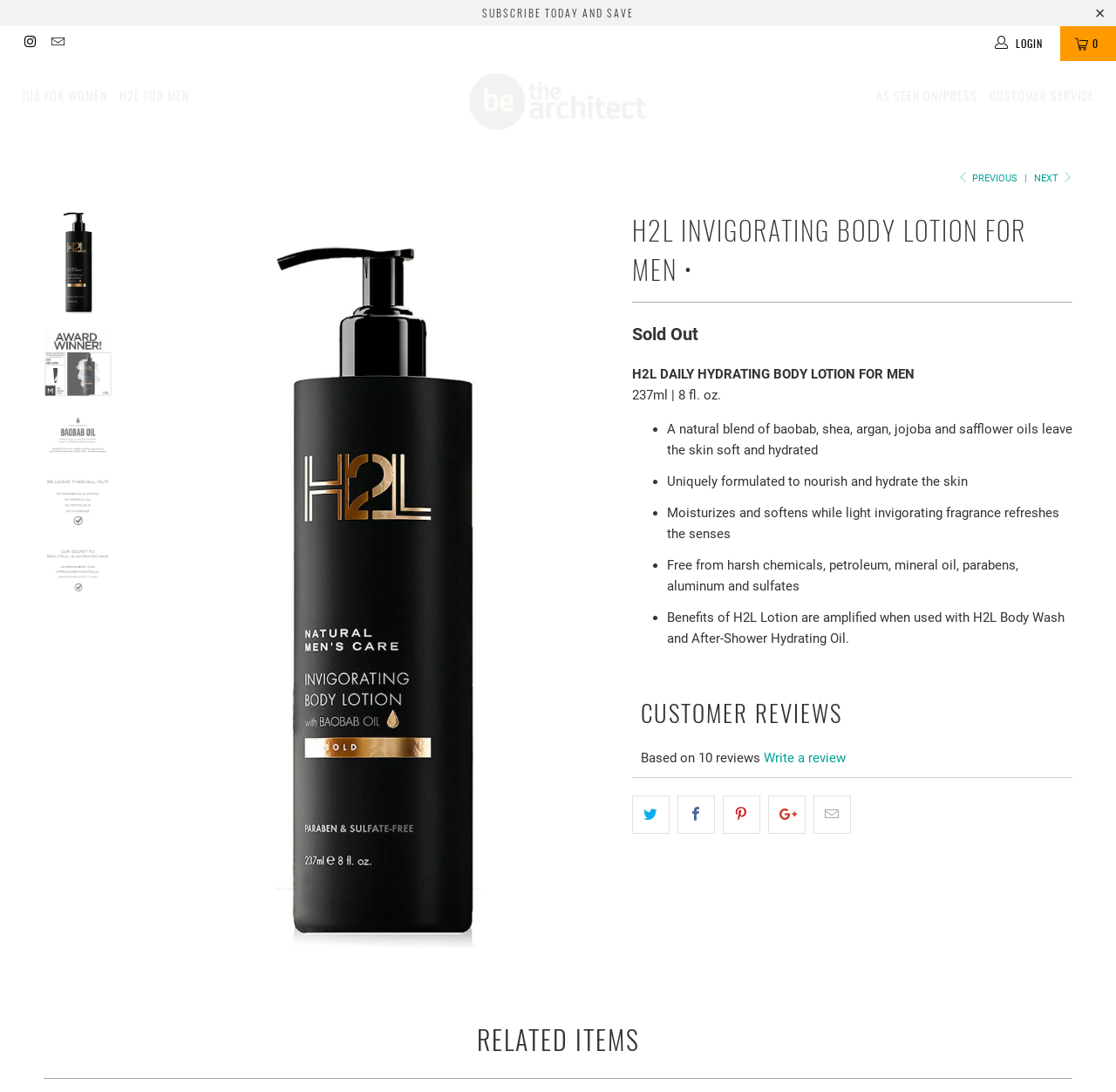Elaborate on the information and visuals displayed on the webpage.

This webpage is about H2L Daily Hydrating Body Lotion for Men. At the top, there is a subscription offer with a "SUBSCRIBE TODAY AND SAVE" text. Below it, there are several links to different sections of the website, including "JUA FOR WOMEN", "H2L FOR MEN", "AS SEEN ON/PRESS", and "CUSTOMER SERVICE". 

On the left side, there is a navigation menu with icons for login, previous, and next pages. On the right side, there is a section with a heading "H2L INVIGORATING BODY LOTION FOR MEN" and a series of five images below it. 

Below the navigation menu, there is a product description section. It starts with a heading "H2L INVIGORATING BODY LOTION FOR MEN" and a "Sold Out" label. The product name "H2L DAILY HYDRATING BODY LOTION FOR MEN" is written in a larger font, followed by the product size "237ml | 8 fl. oz.". 

There are four bullet points describing the product's features: it is a natural blend of oils that leaves the skin soft and hydrated, uniquely formulated to nourish and hydrate the skin, moisturizes and softens while refreshing the senses, and is free from harsh chemicals. 

Below the product description, there is a section for customer reviews, with a heading "CUSTOMER REVIEWS" and a label "Based on 10 reviews". There is also a link to write a review. 

Finally, at the bottom of the page, there are links to related items and a rating system with five stars.